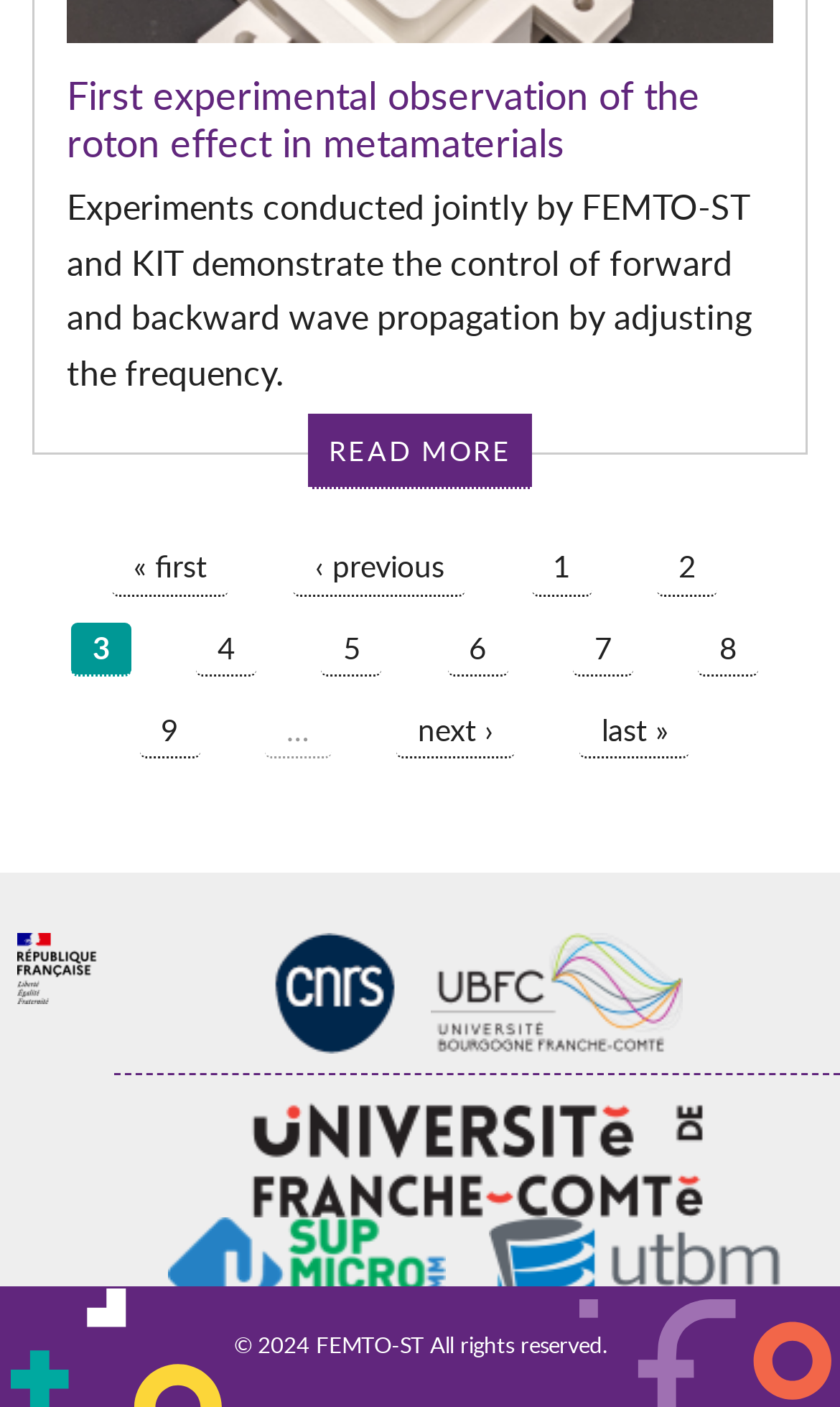Identify the bounding box coordinates of the element that should be clicked to fulfill this task: "Go to the next page". The coordinates should be provided as four float numbers between 0 and 1, i.e., [left, top, right, bottom].

[0.472, 0.5, 0.613, 0.539]